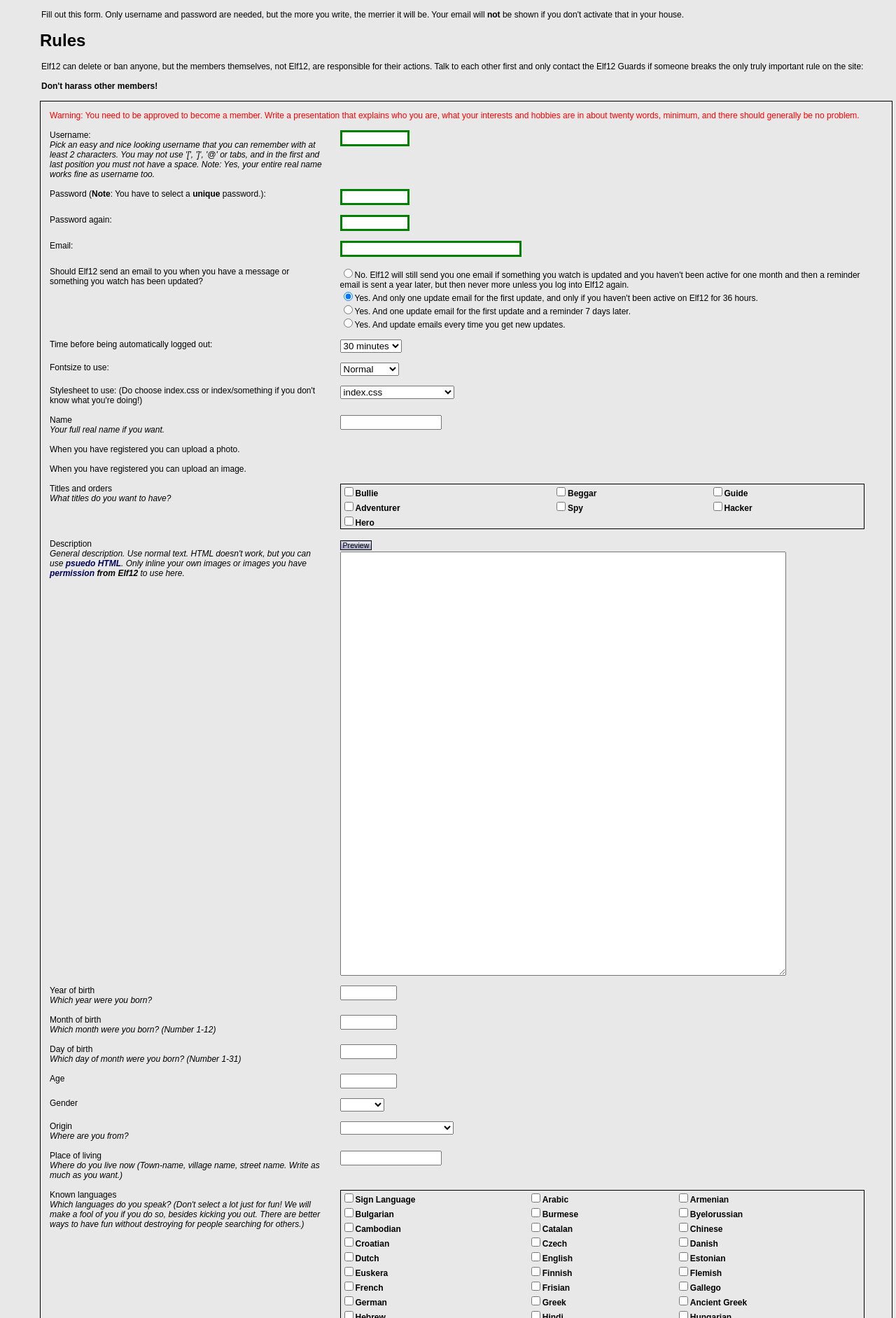Identify the bounding box of the HTML element described here: "psuedo HTML". Provide the coordinates as four float numbers between 0 and 1: [left, top, right, bottom].

[0.073, 0.424, 0.135, 0.431]